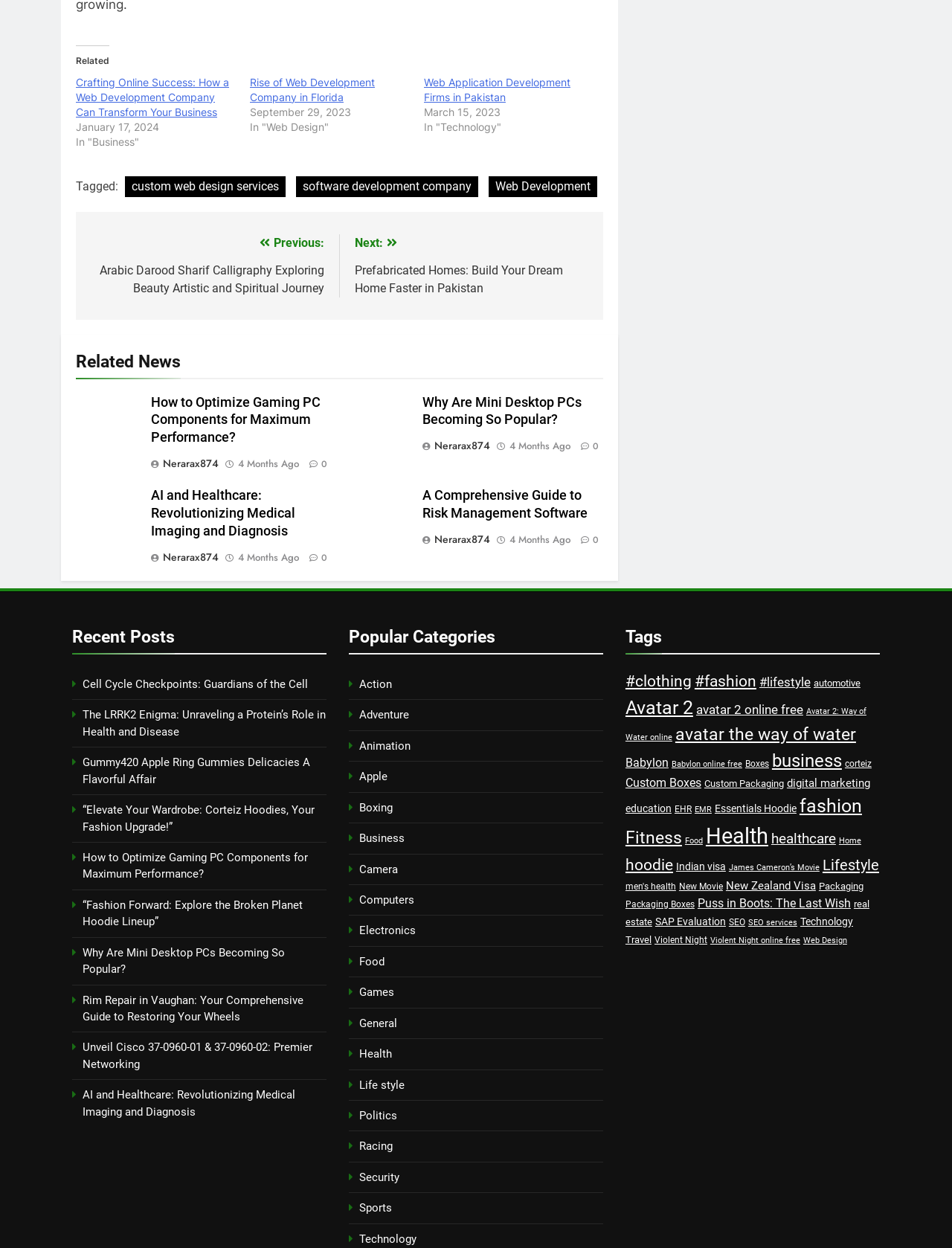Bounding box coordinates are specified in the format (top-left x, top-left y, bottom-right x, bottom-right y). All values are floating point numbers bounded between 0 and 1. Please provide the bounding box coordinate of the region this sentence describes: New Movie

[0.713, 0.706, 0.759, 0.714]